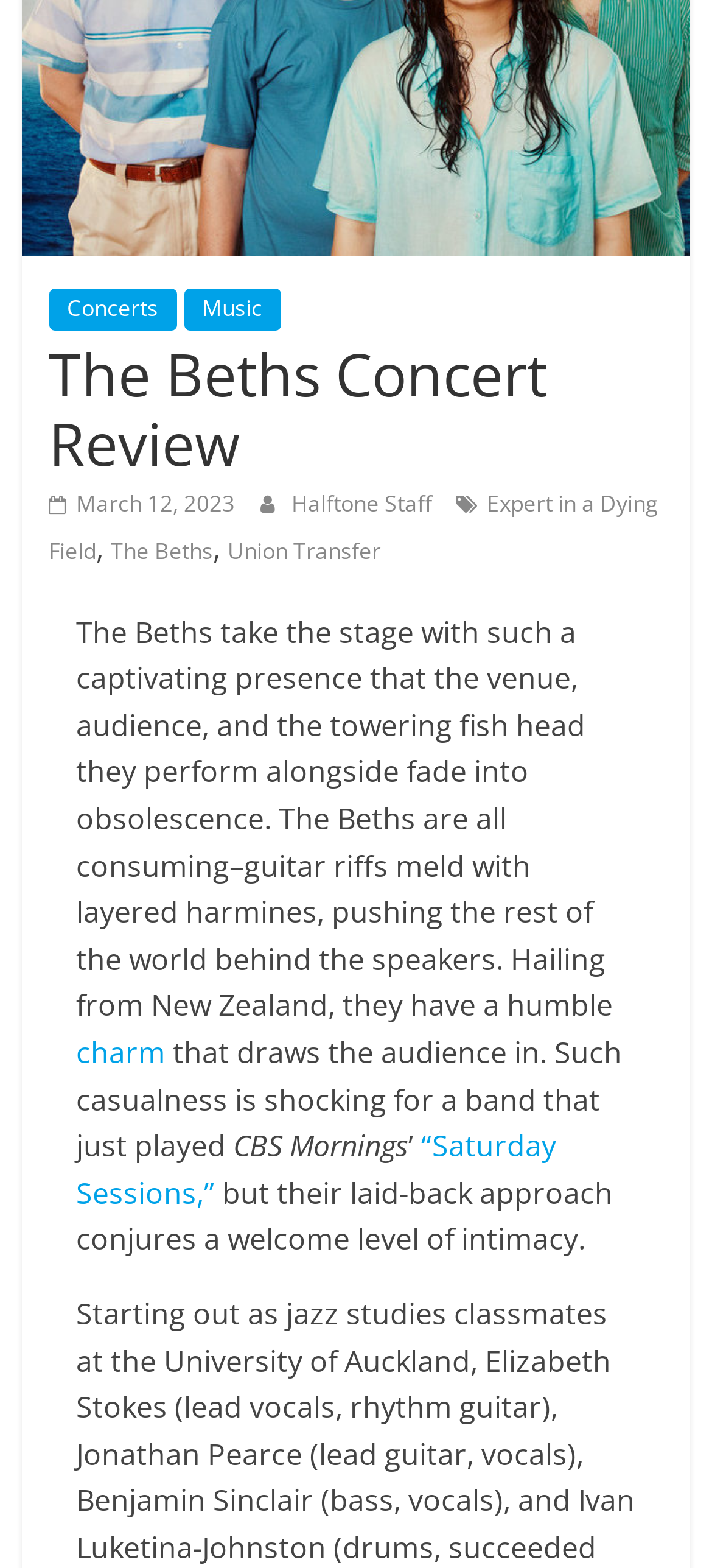Based on the description "charm", find the bounding box of the specified UI element.

[0.107, 0.658, 0.233, 0.684]